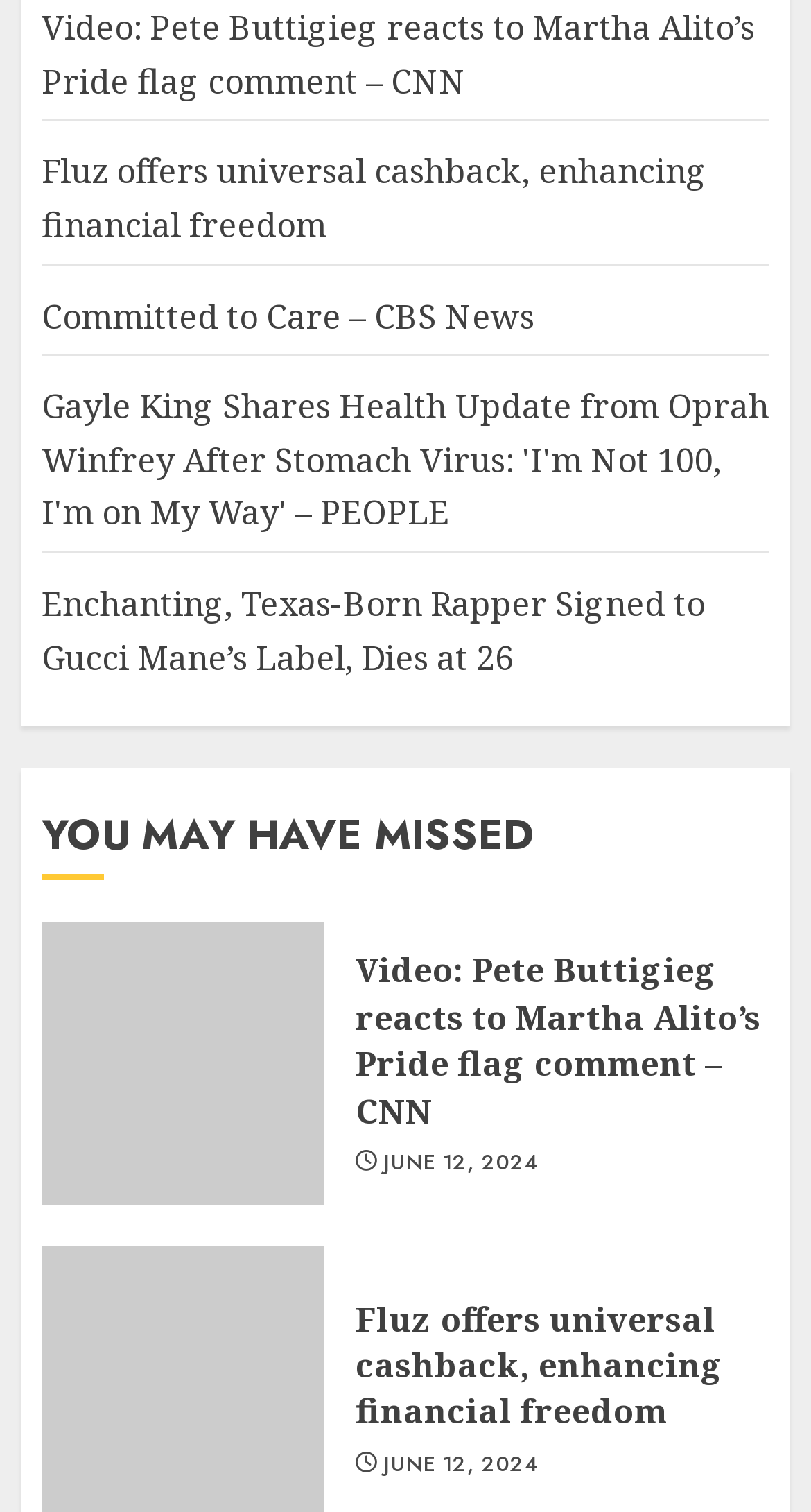Please determine the bounding box coordinates, formatted as (top-left x, top-left y, bottom-right x, bottom-right y), with all values as floating point numbers between 0 and 1. Identify the bounding box of the region described as: June 12, 2024

[0.473, 0.76, 0.663, 0.779]